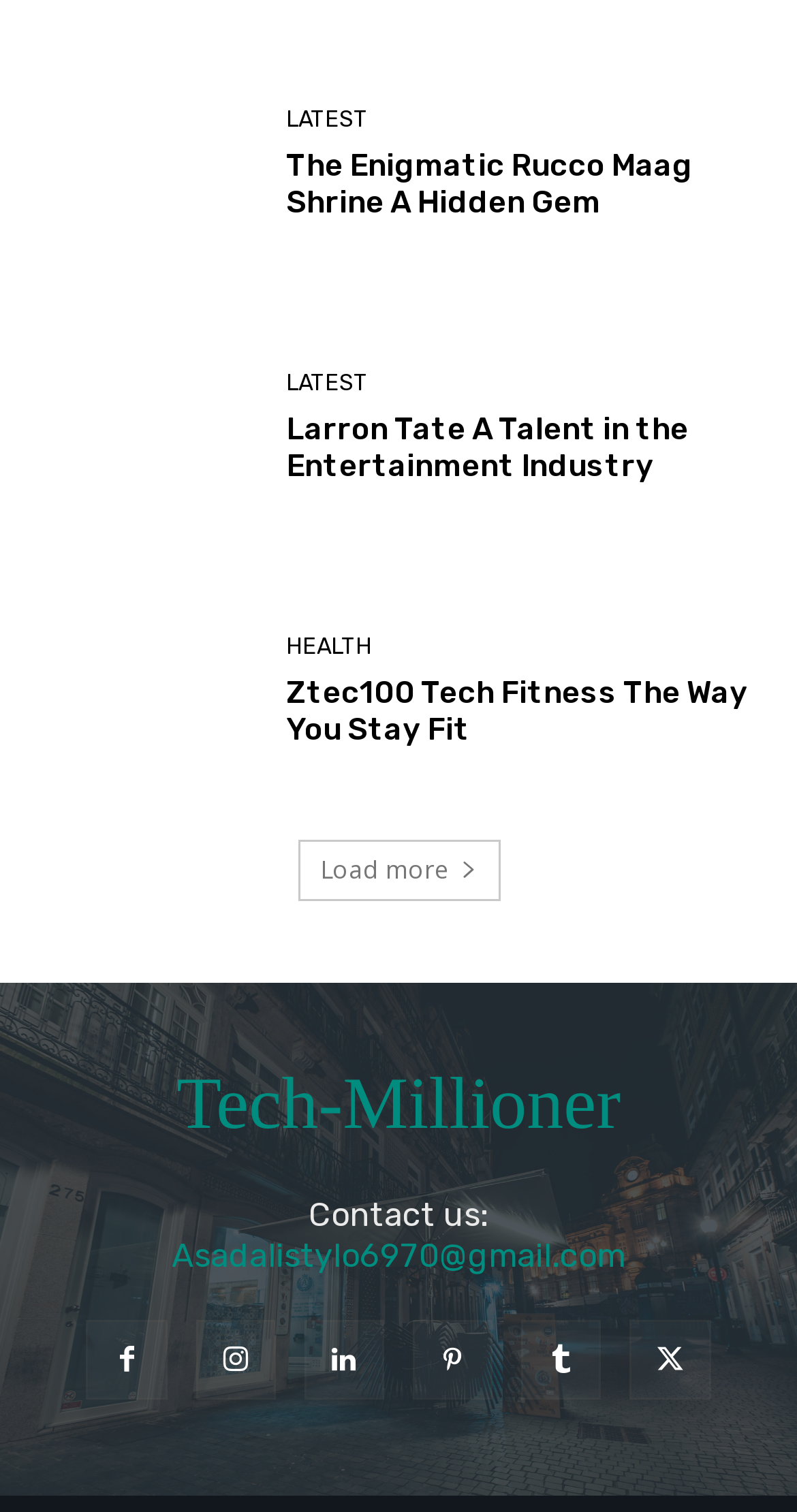Please provide the bounding box coordinates for the element that needs to be clicked to perform the following instruction: "View the latest articles". The coordinates should be given as four float numbers between 0 and 1, i.e., [left, top, right, bottom].

[0.359, 0.071, 0.462, 0.086]